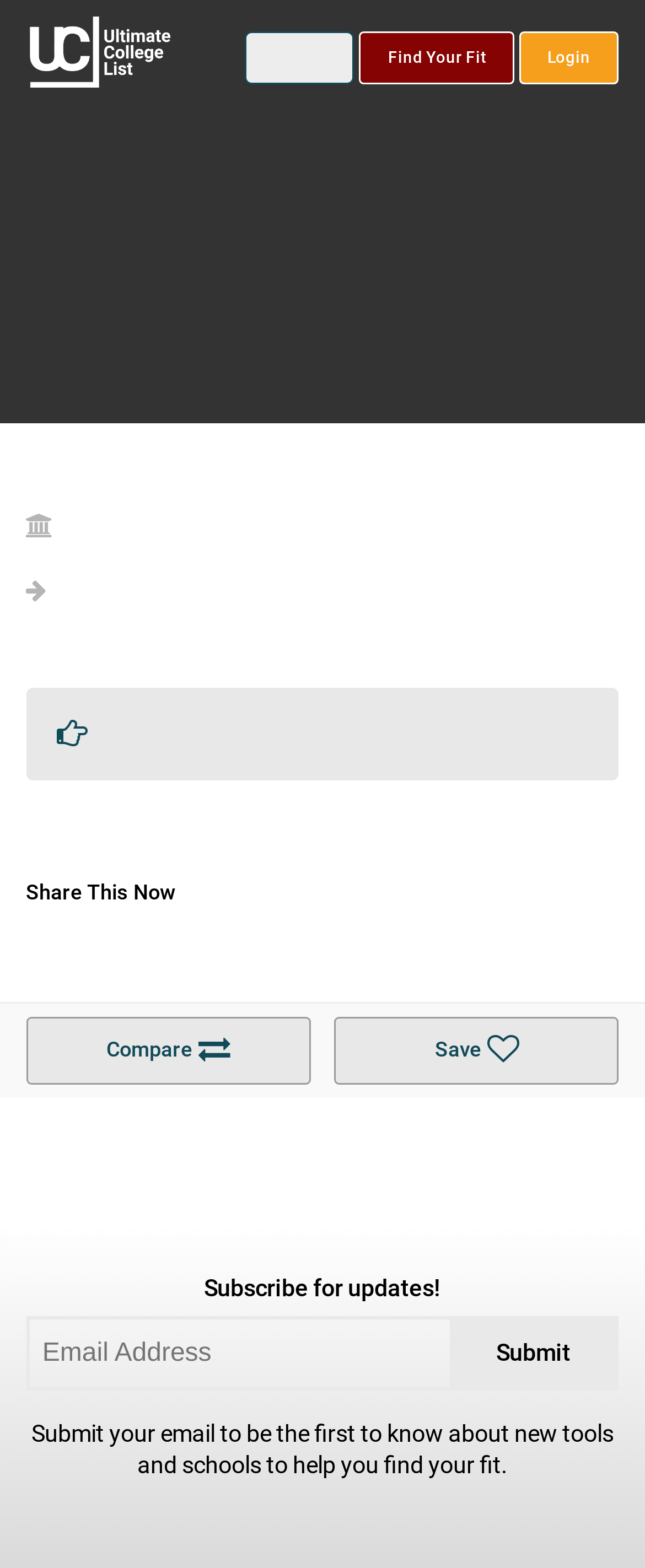Please locate the UI element described by "Find Your Fit" and provide its bounding box coordinates.

[0.557, 0.02, 0.797, 0.054]